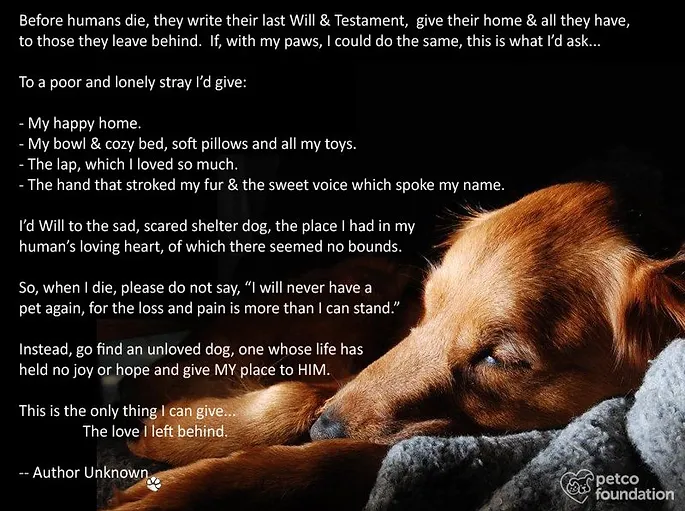Please reply with a single word or brief phrase to the question: 
What is the tone of the image?

Reflective